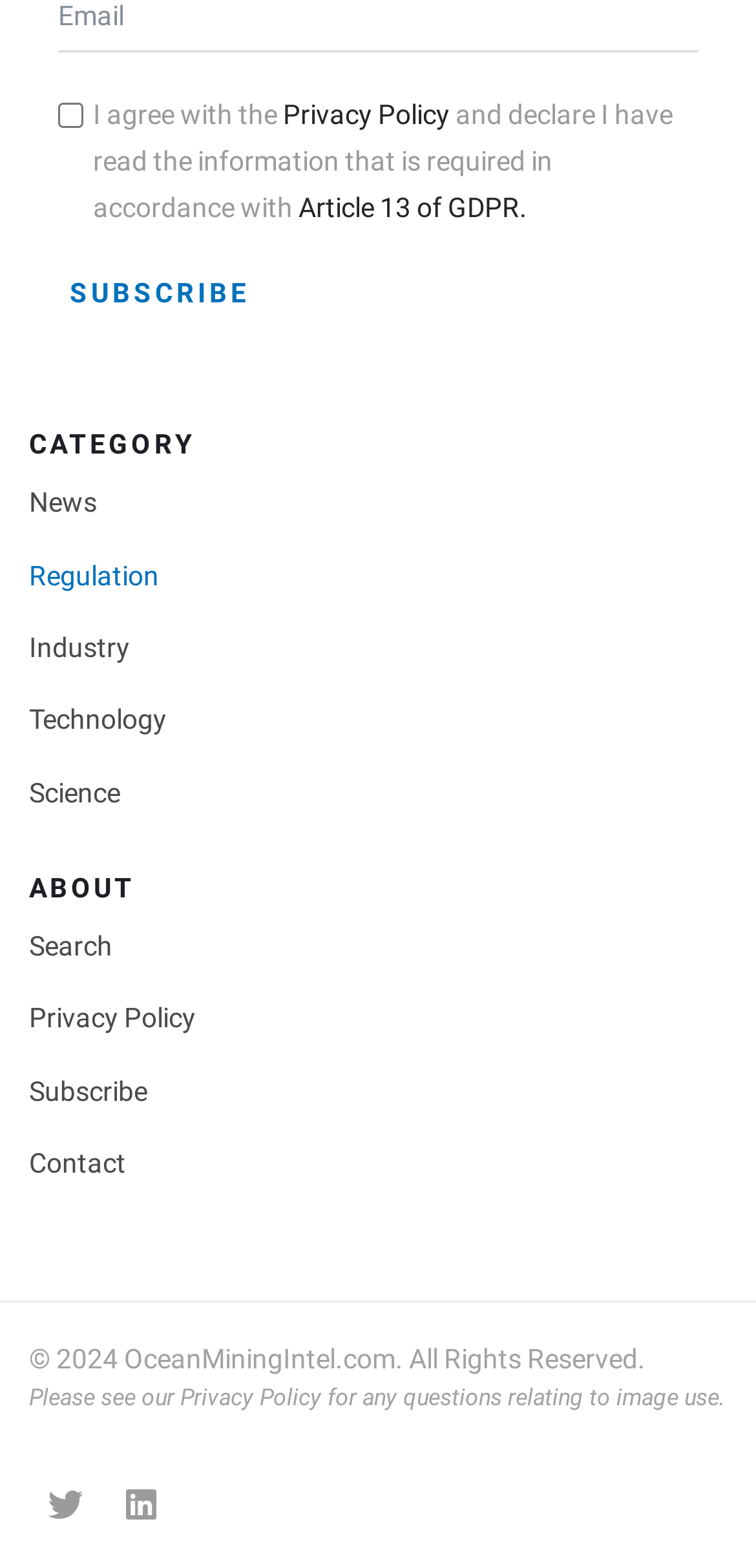Could you find the bounding box coordinates of the clickable area to complete this instruction: "Check the checkbox"?

[0.077, 0.065, 0.11, 0.082]